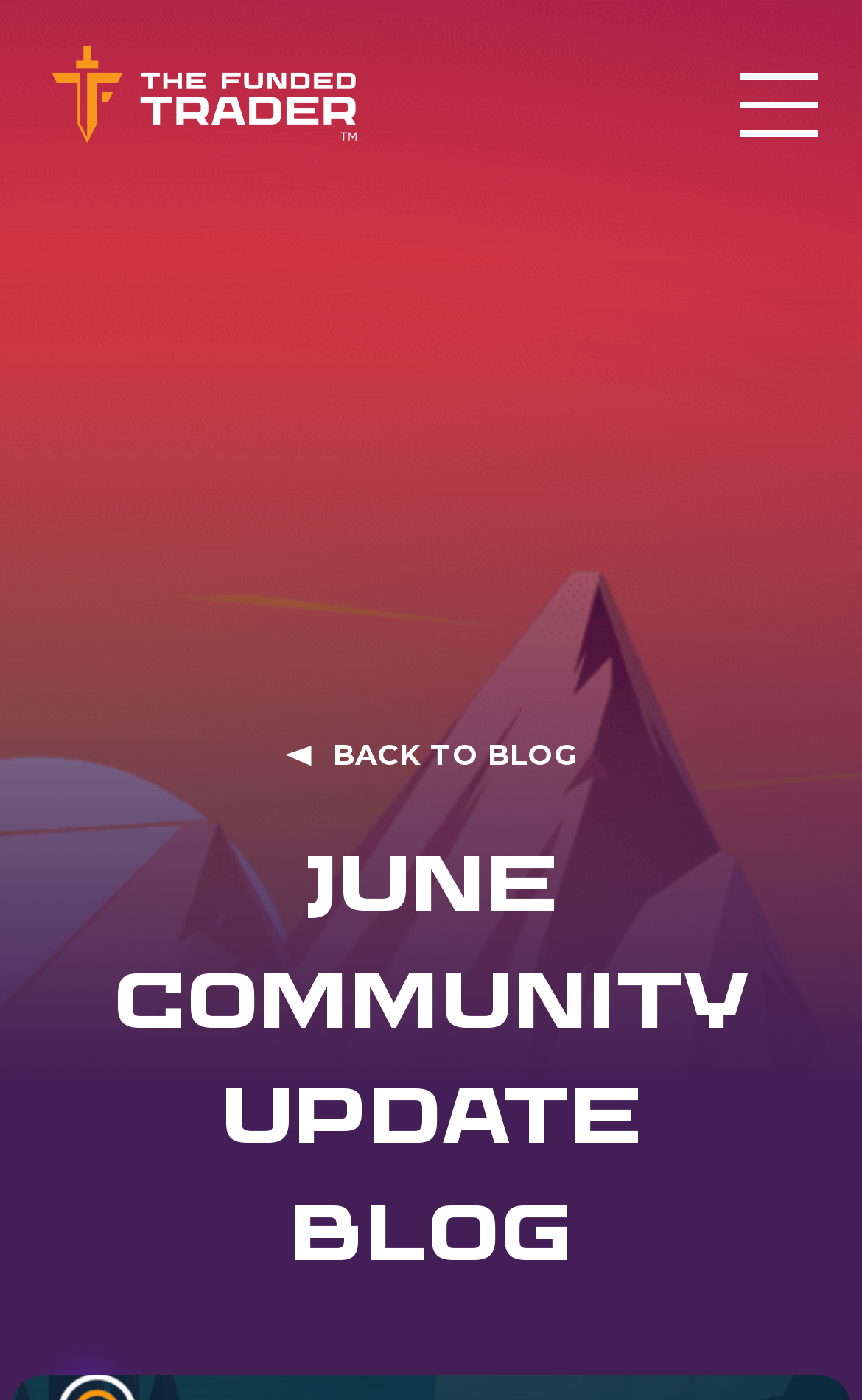Given the webpage screenshot, identify the bounding box of the UI element that matches this description: "alt="logo_tft"".

[0.051, 0.032, 0.436, 0.108]